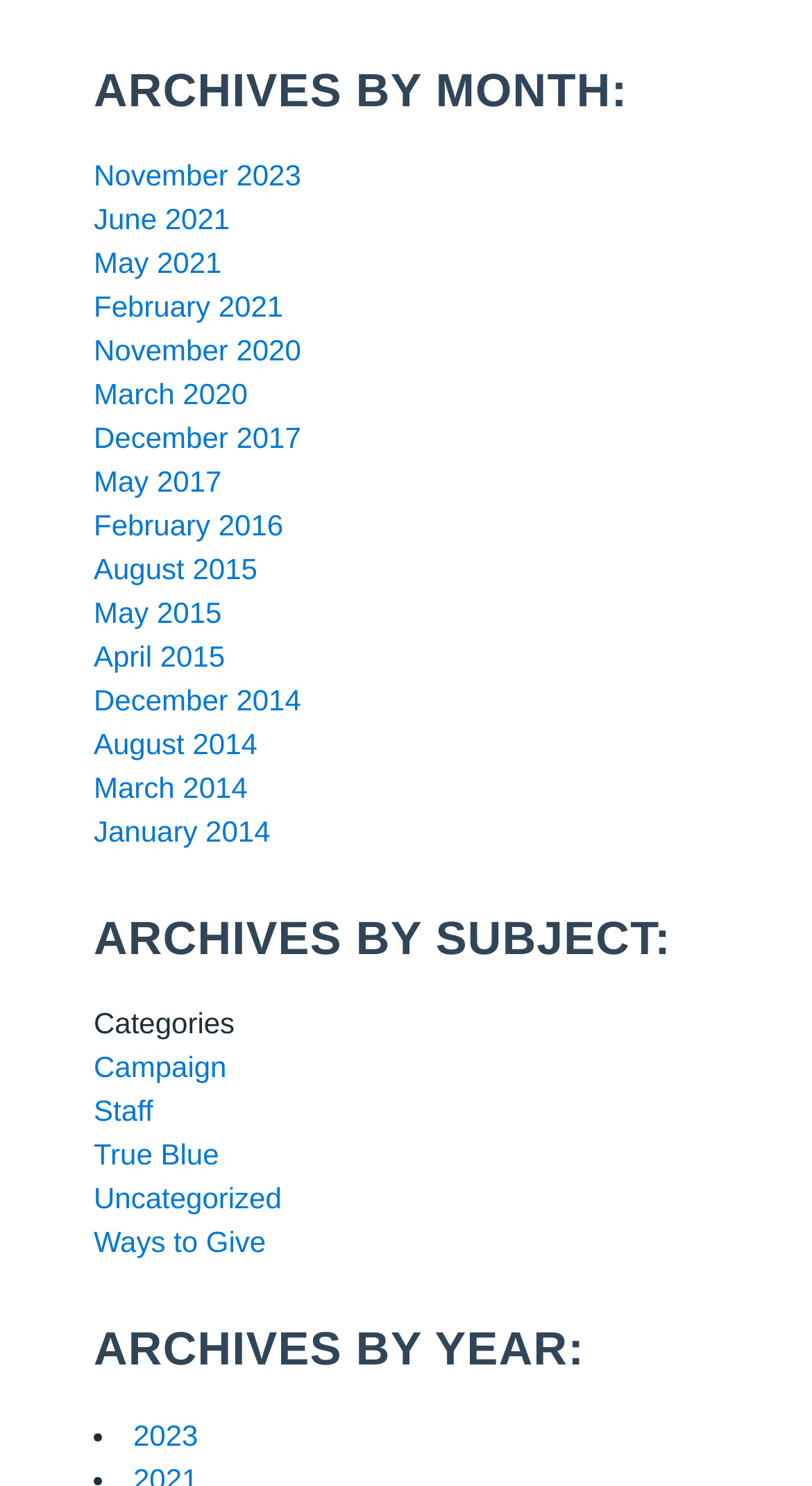What is the most recent month listed in the archives?
Look at the image and respond with a one-word or short-phrase answer.

November 2023